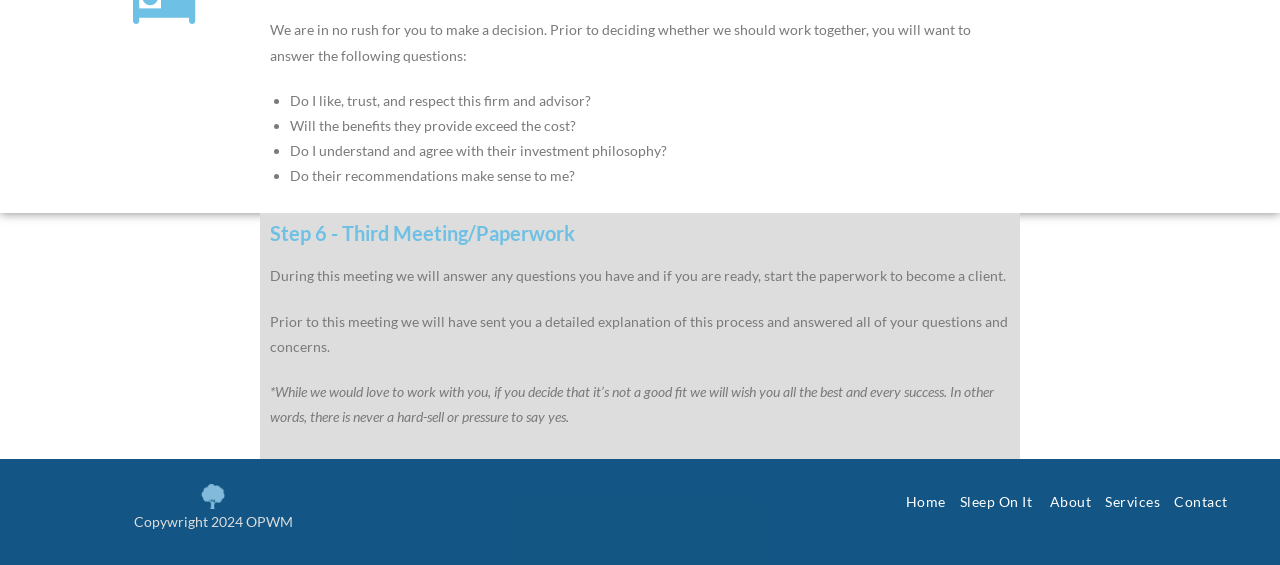Bounding box coordinates are to be given in the format (top-left x, top-left y, bottom-right x, bottom-right y). All values must be floating point numbers between 0 and 1. Provide the bounding box coordinate for the UI element described as: Contact

[0.917, 0.873, 0.959, 0.903]